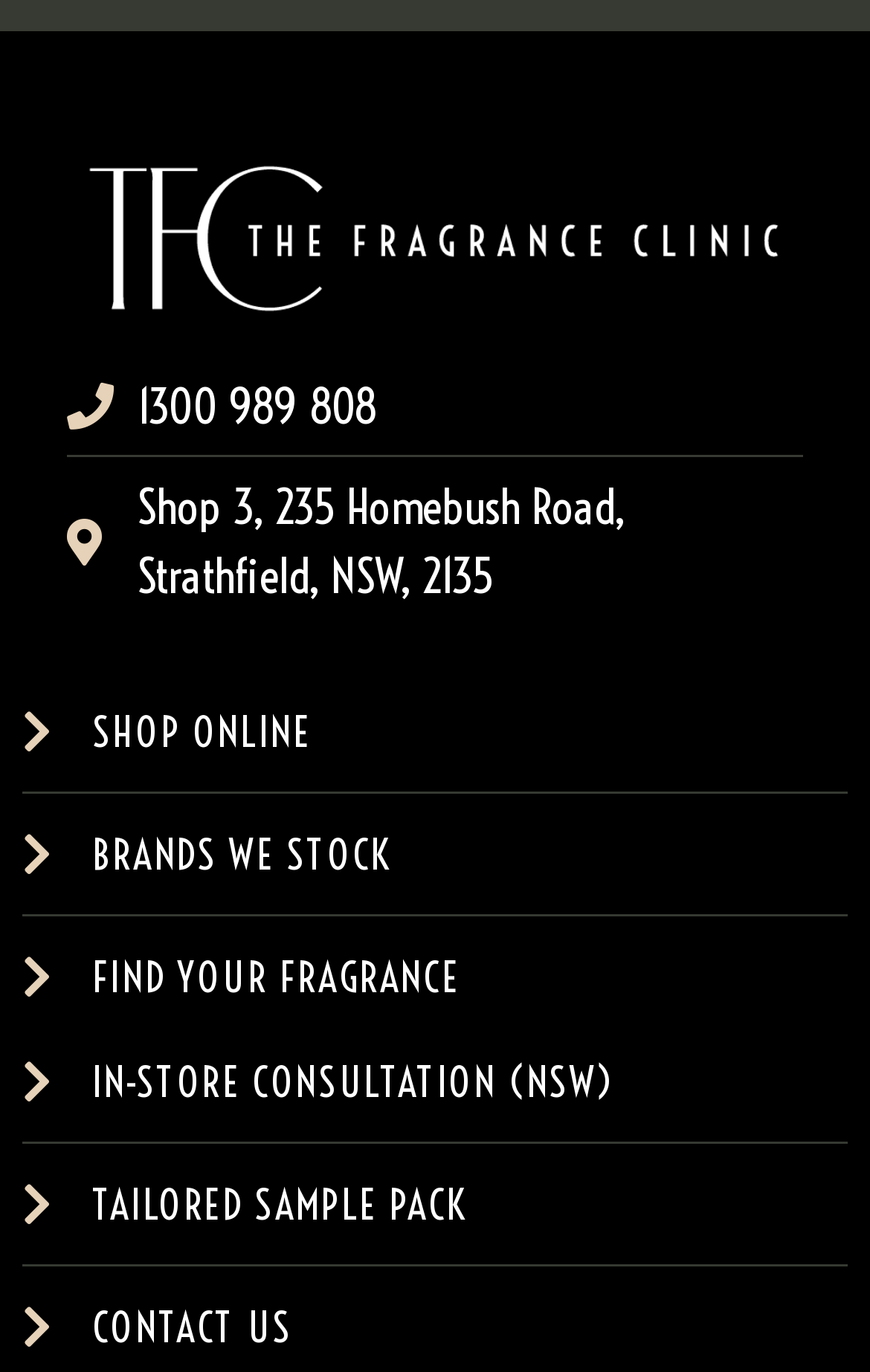Locate the bounding box of the UI element defined by this description: "CONTACT US". The coordinates should be given as four float numbers between 0 and 1, formatted as [left, top, right, bottom].

[0.026, 0.945, 0.974, 0.989]